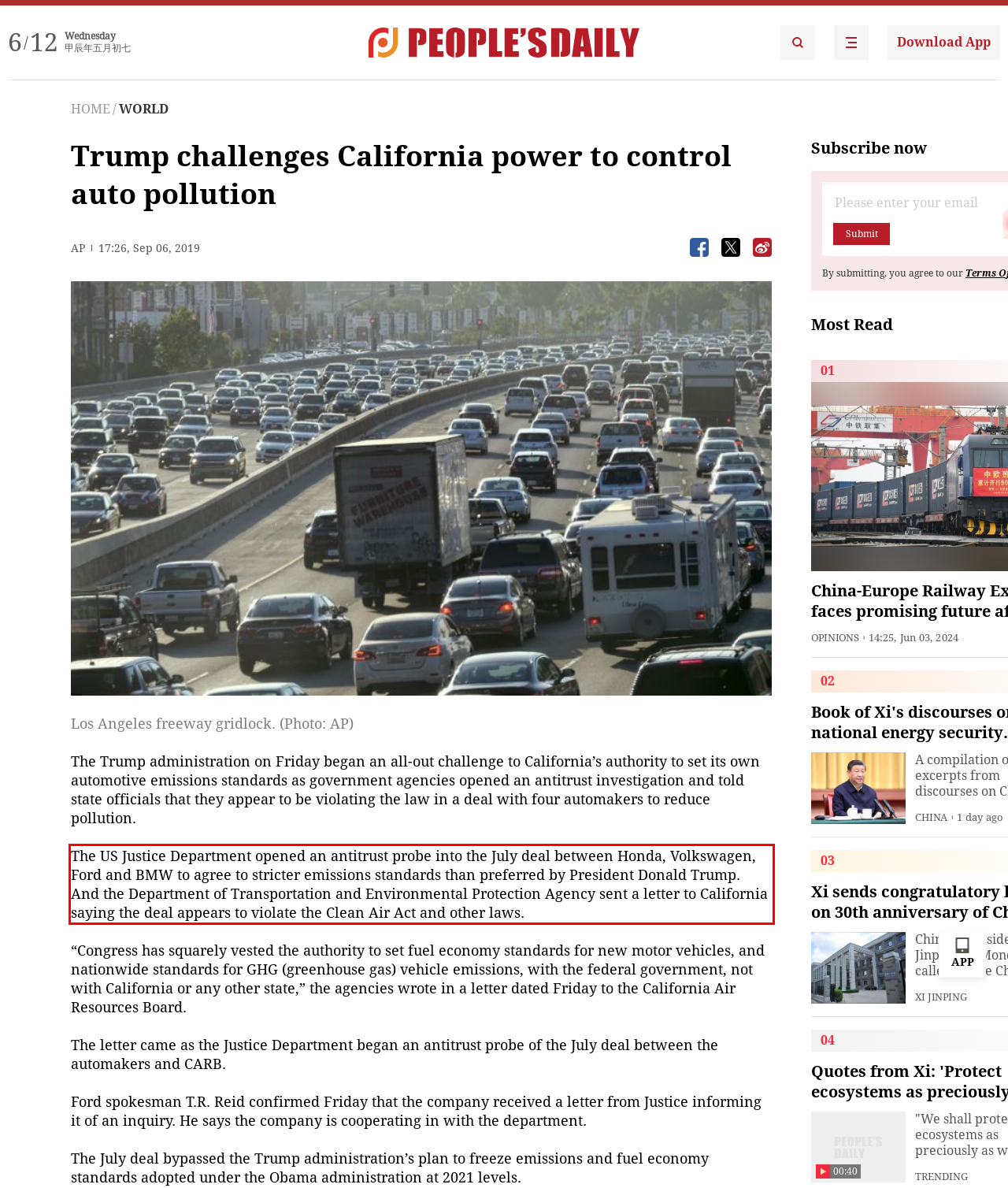There is a UI element on the webpage screenshot marked by a red bounding box. Extract and generate the text content from within this red box.

The US Justice Department opened an antitrust probe into the July deal between Honda, Volkswagen, Ford and BMW to agree to stricter emissions standards than preferred by President Donald Trump. And the Department of Transportation and Environmental Protection Agency sent a letter to California saying the deal appears to violate the Clean Air Act and other laws.